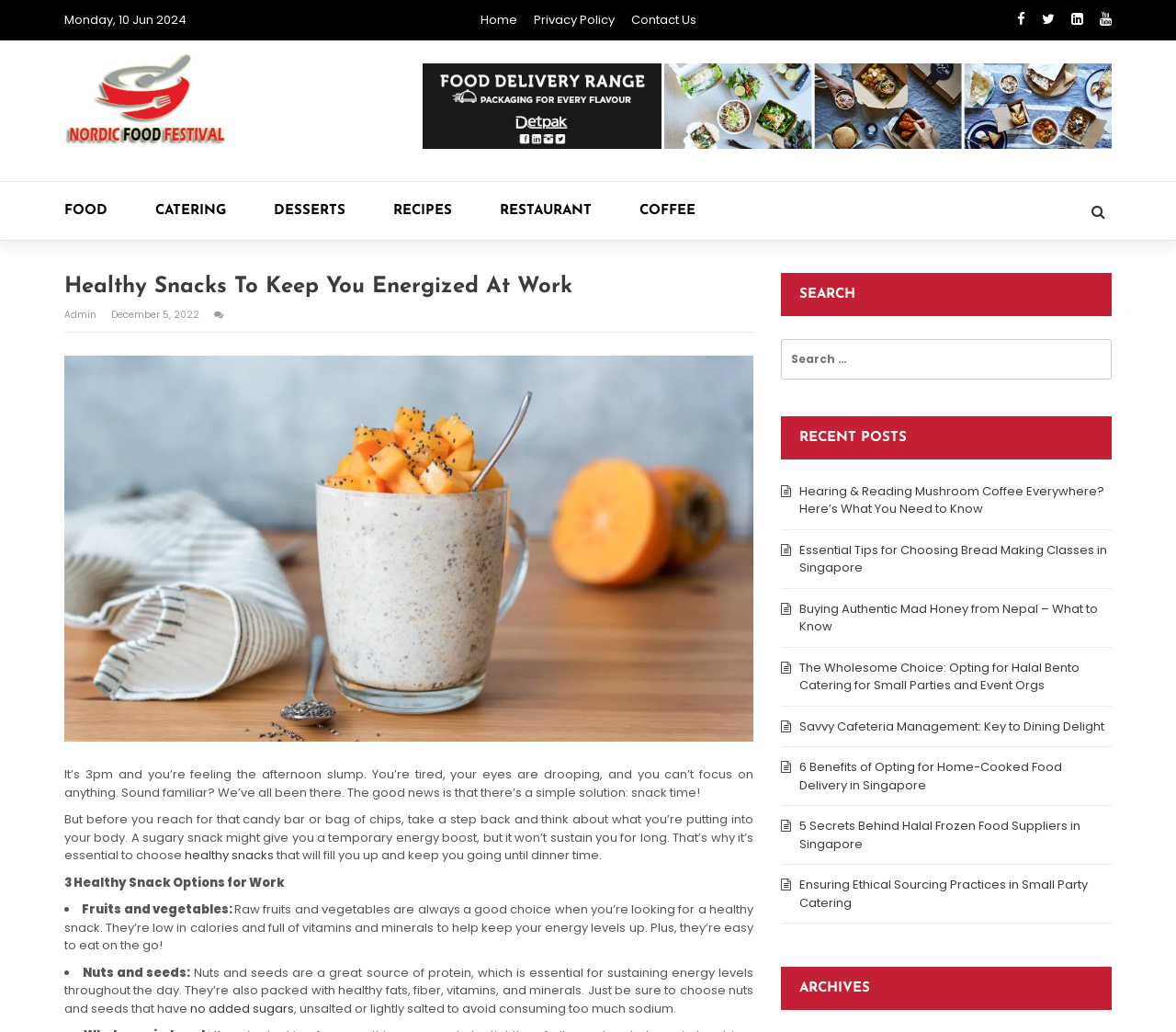Identify the bounding box coordinates of the section to be clicked to complete the task described by the following instruction: "Check the 'RECENT POSTS' section". The coordinates should be four float numbers between 0 and 1, formatted as [left, top, right, bottom].

[0.664, 0.403, 0.945, 0.445]